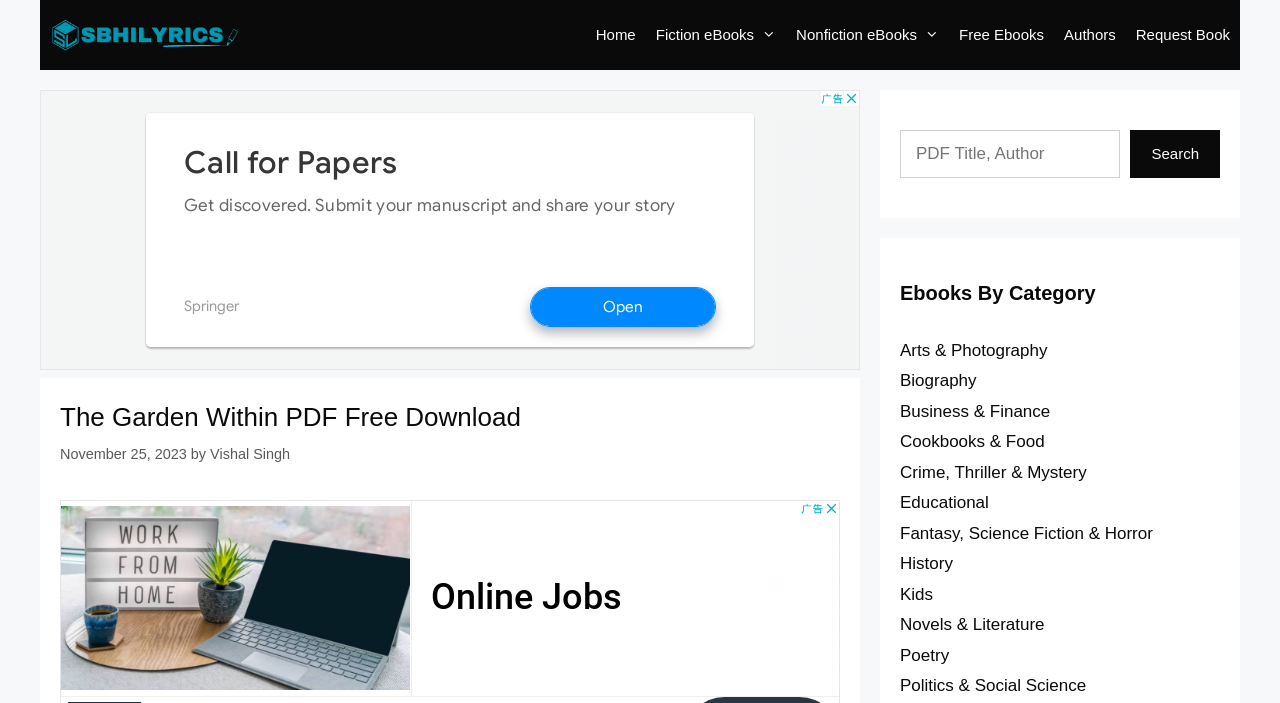Identify the main heading of the webpage and provide its text content.

The Garden Within PDF Free Download